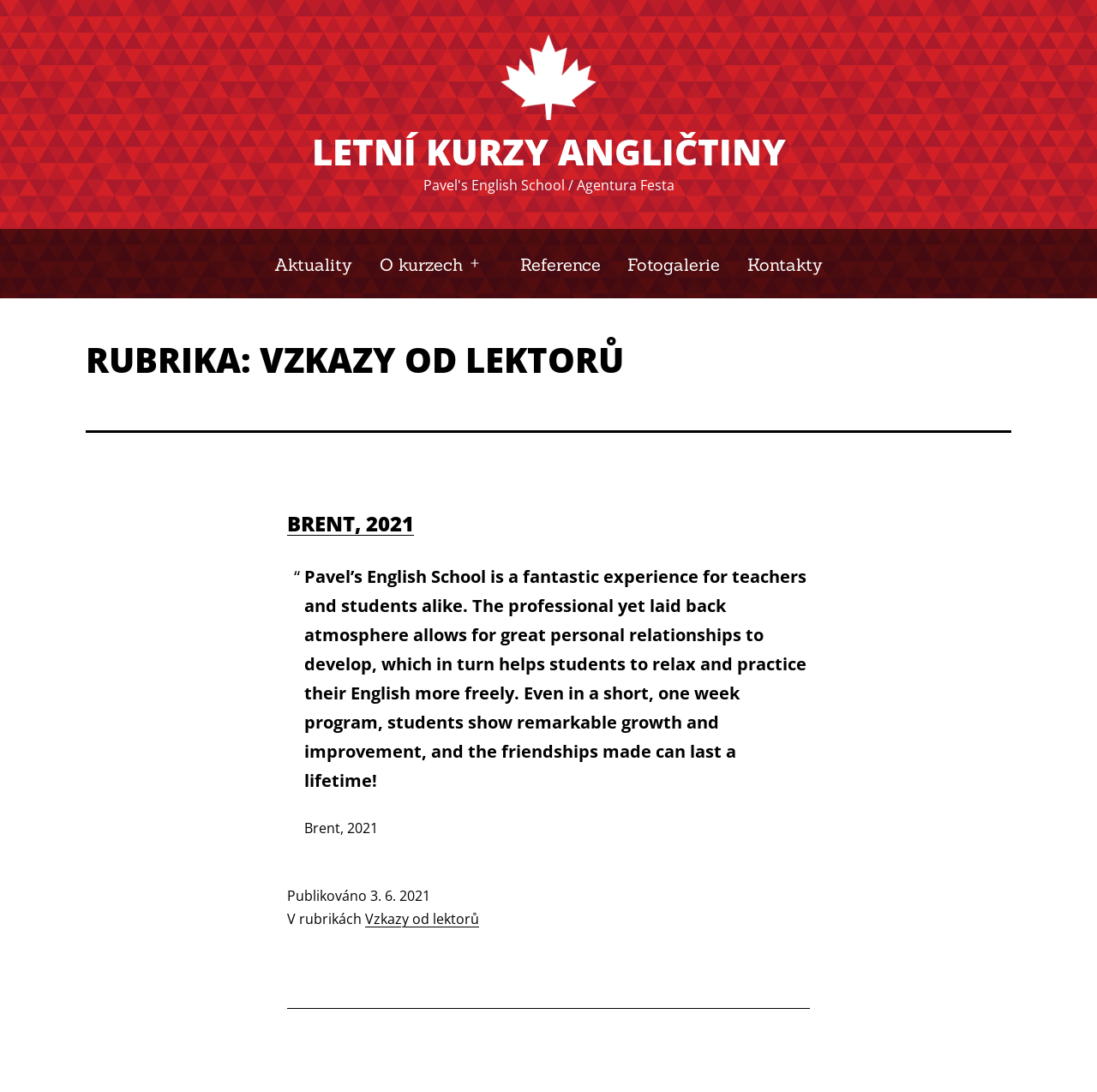Determine the bounding box coordinates of the clickable area required to perform the following instruction: "Open the main menu". The coordinates should be represented as four float numbers between 0 and 1: [left, top, right, bottom].

[0.426, 0.221, 0.46, 0.261]